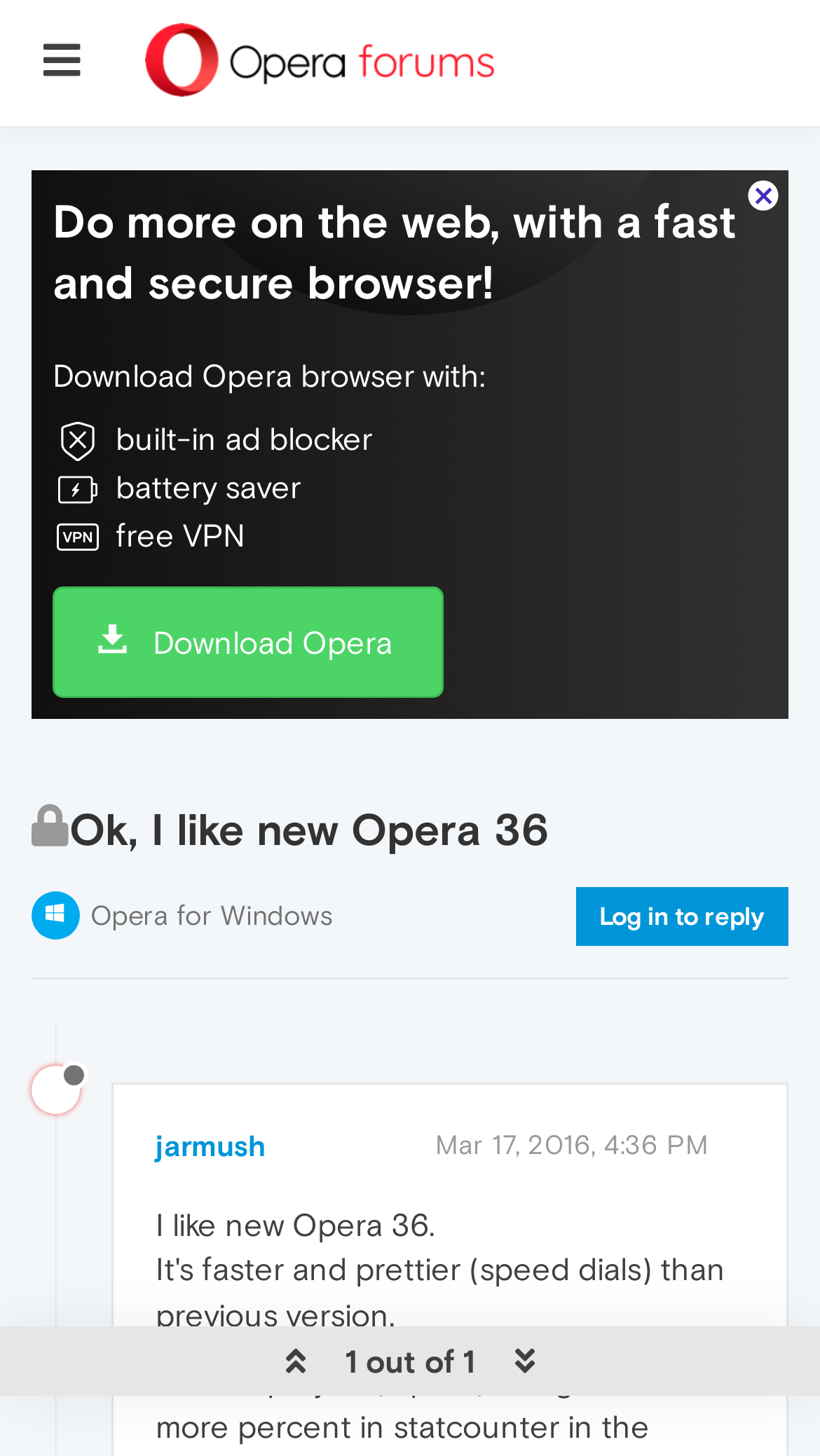Illustrate the webpage with a detailed description.

The webpage appears to be a forum discussion page, specifically a post about the new Opera 36 browser. At the top left, there is a button with a icon '\uf0c9'. On the top right, there is an image. Below the image, there is a promotional text "Do more on the web, with a fast and secure browser!" followed by a description "Download Opera browser with:" and a list of features including "built-in ad blocker", "battery saver", and "free VPN". 

Below the features list, there is a "Download Opera" link. Further down, there is a heading "Ok, I like new Opera 36" with a "Locked" icon next to it. Under the heading, there are links to "Opera for Windows" and "Log in to reply". 

On the bottom left, there is a user profile section with a link to the user "jarmush" accompanied by an image and an "Offline" status indicator. Next to the user profile, there is a post timestamp "Mar 17, 2016, 4:36 PM". Below the timestamp, there is the post content "I like new Opera 36." with a rating link "1 out of 1" at the bottom.